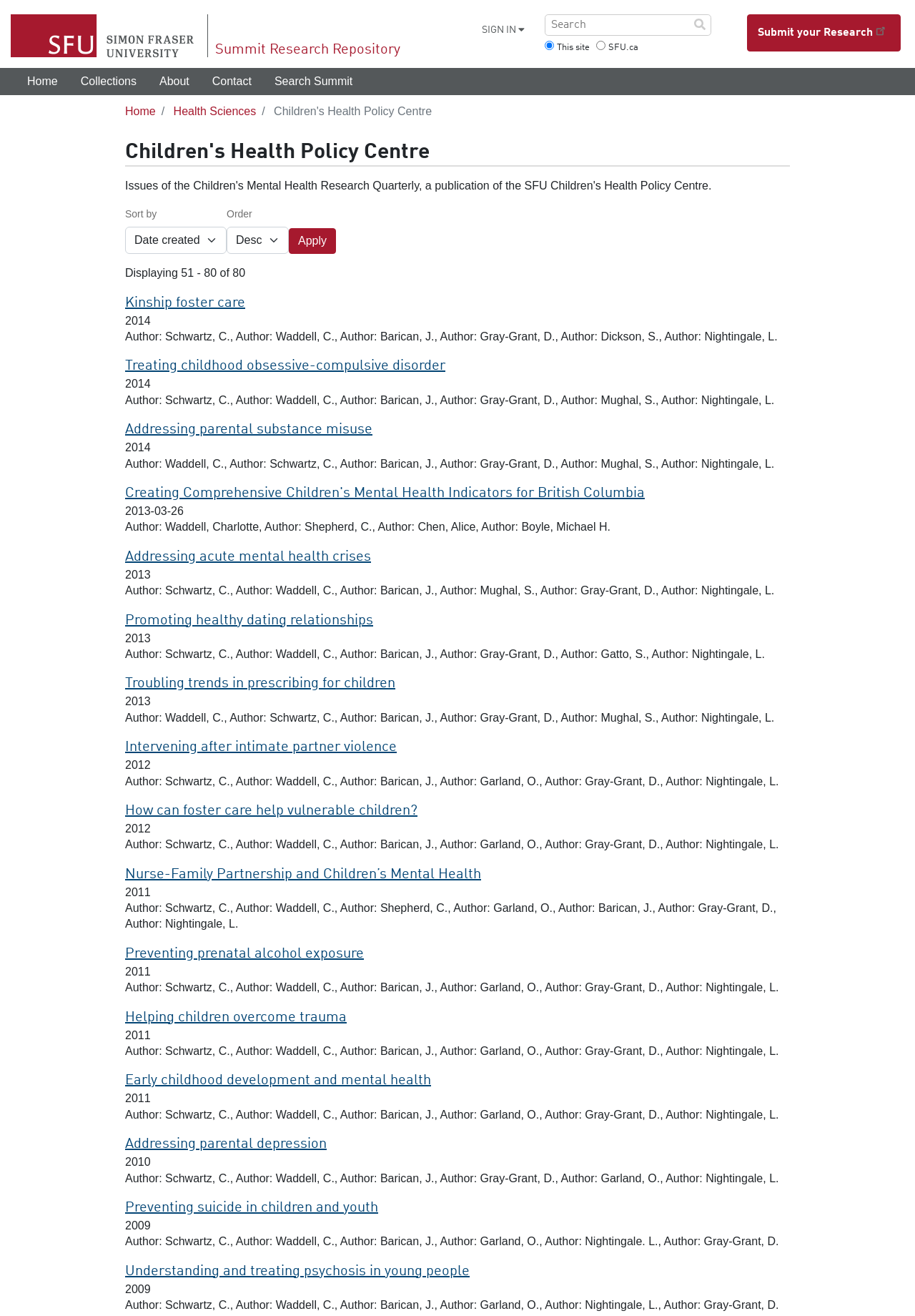Based on the element description Health Sciences, identify the bounding box coordinates for the UI element. The coordinates should be in the format (top-left x, top-left y, bottom-right x, bottom-right y) and within the 0 to 1 range.

[0.19, 0.08, 0.28, 0.089]